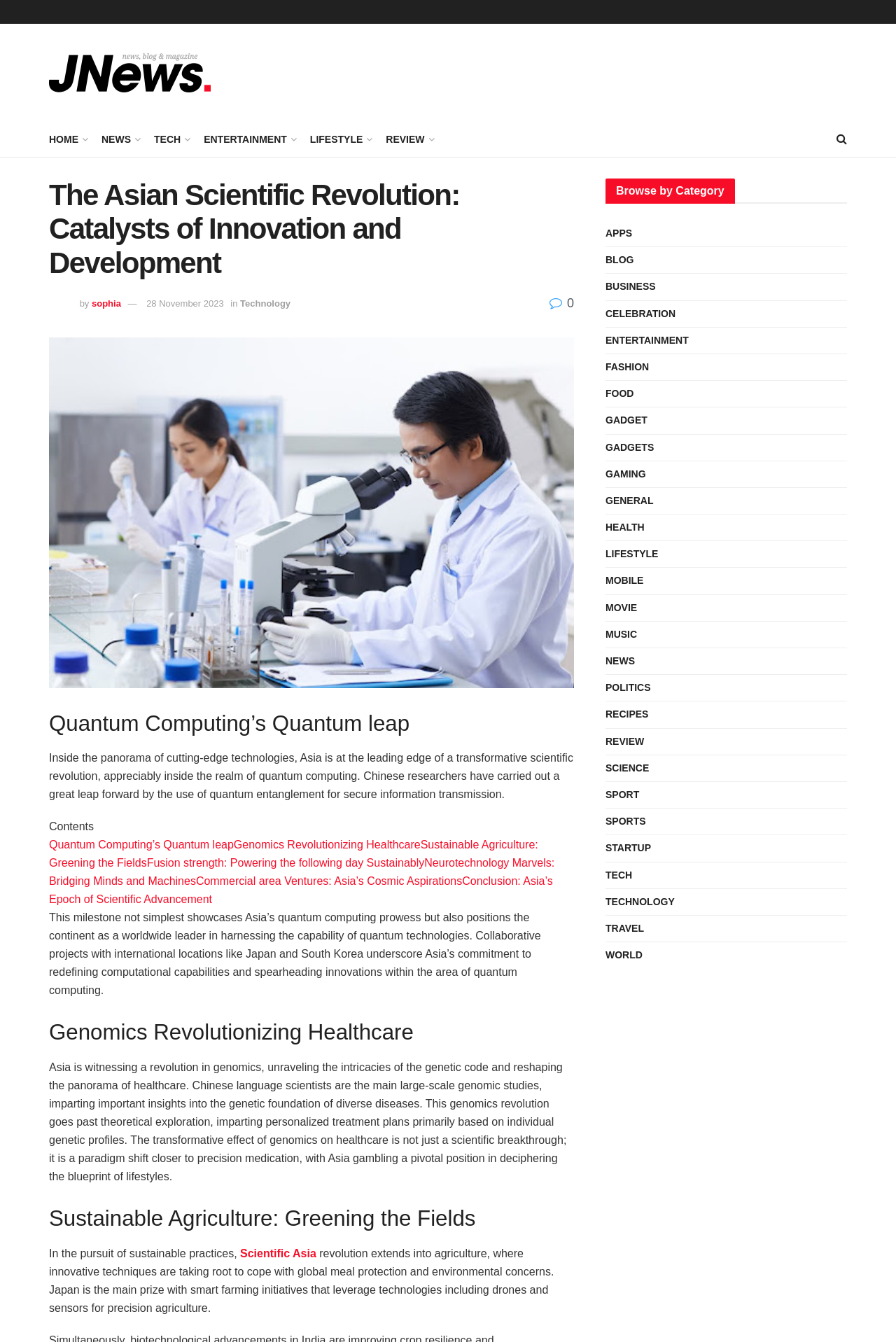What is the category of the article 'Genomics Revolutionizing Healthcare'?
Using the image, answer in one word or phrase.

Technology